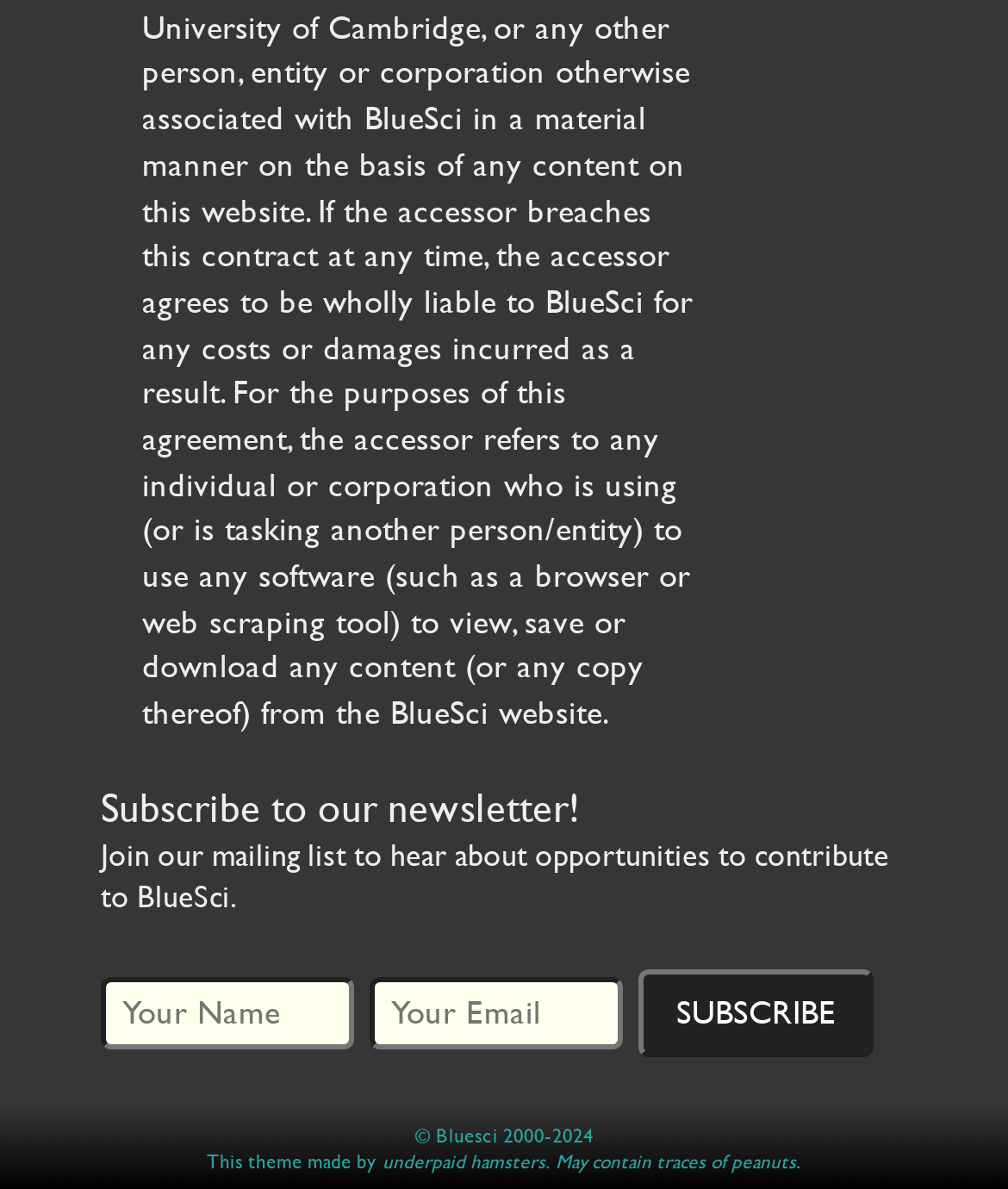What is the copyright year range of BlueSci?
Based on the image, provide a one-word or brief-phrase response.

2000-2024